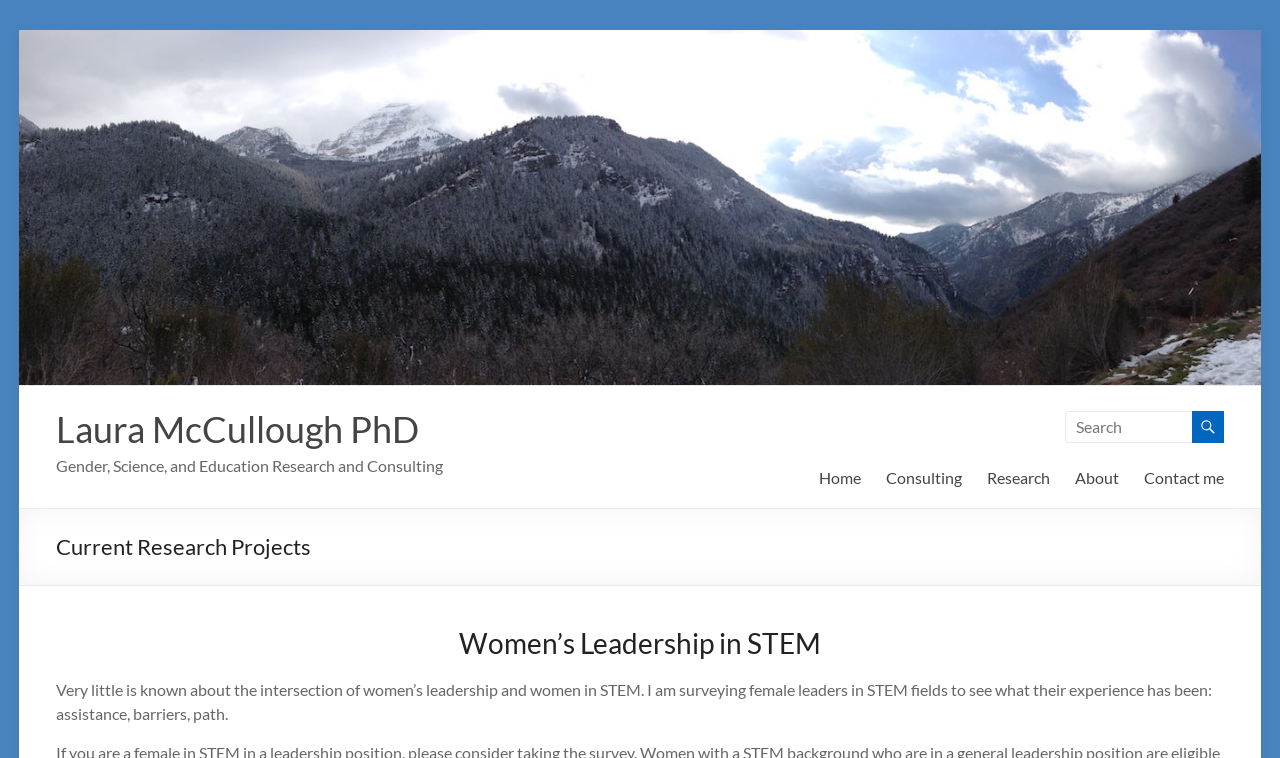Create a detailed description of the webpage's content and layout.

The webpage is about Laura McCullough PhD's current research projects. At the top left, there is a link to "Skip to content". Next to it, there is a large image of Laura McCullough PhD, taking up most of the top section of the page. Below the image, there is a heading with her name, which is also a link. 

To the right of the image, there is a section with a heading "Gender, Science, and Education Research and Consulting". Below this heading, there is a search box with a button on the right side. Above the search box, there are five links in a row, labeled "Home", "Consulting", "Research", "About", and "Contact me", respectively.

Further down the page, there is a heading "Current Research Projects". Below this heading, there is a subheading "Women’s Leadership in STEM", which is a research project. A brief description of this project is provided, stating that it aims to explore the intersection of women's leadership and women in STEM fields through a survey of female leaders in STEM fields.